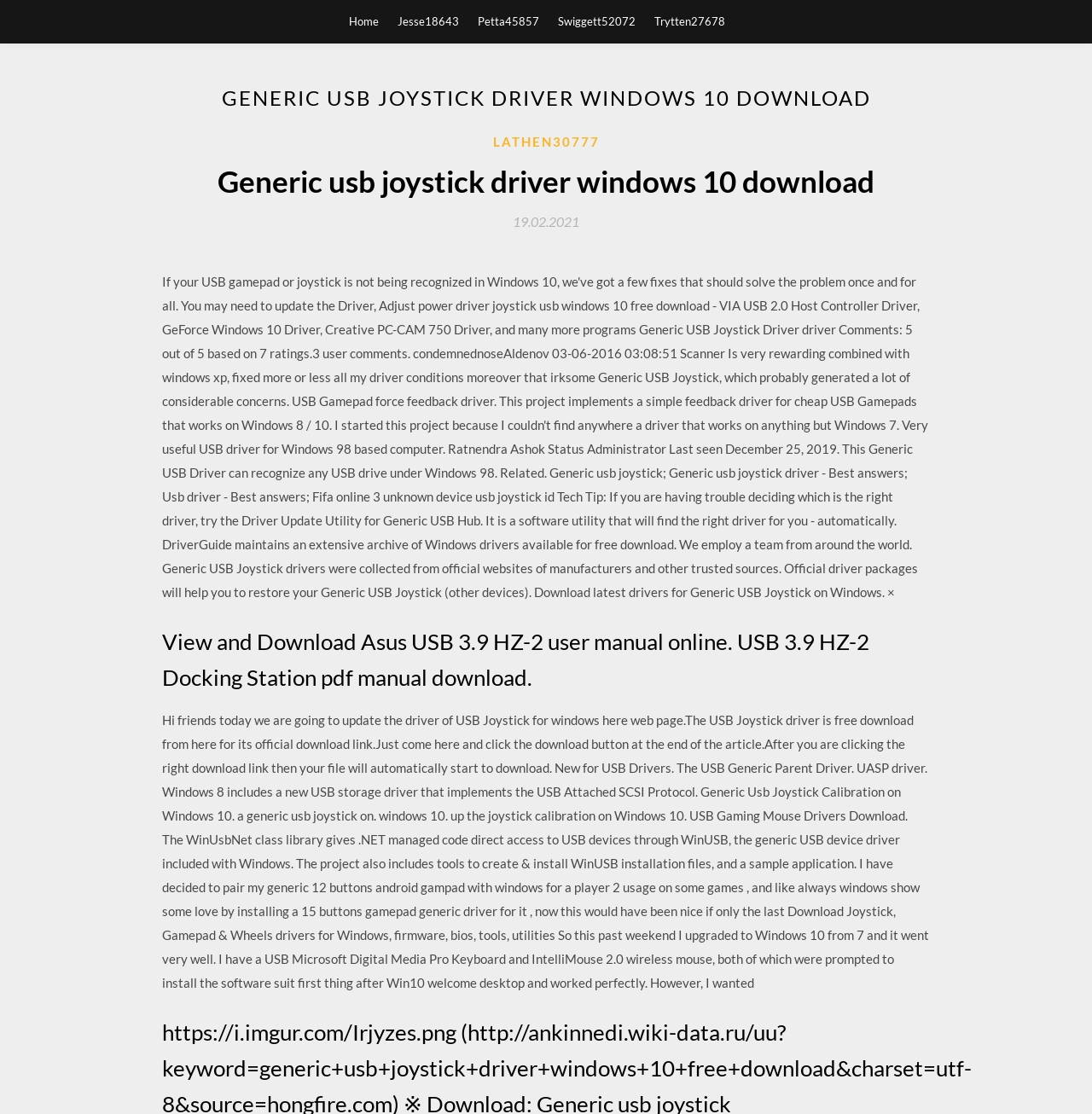What is the purpose of this webpage?
Using the information presented in the image, please offer a detailed response to the question.

Based on the webpage content, it appears that the webpage is designed to provide a download link for a generic USB joystick driver for Windows 10. The webpage contains information about the driver and its installation process, indicating that its primary purpose is to facilitate the download of the driver.